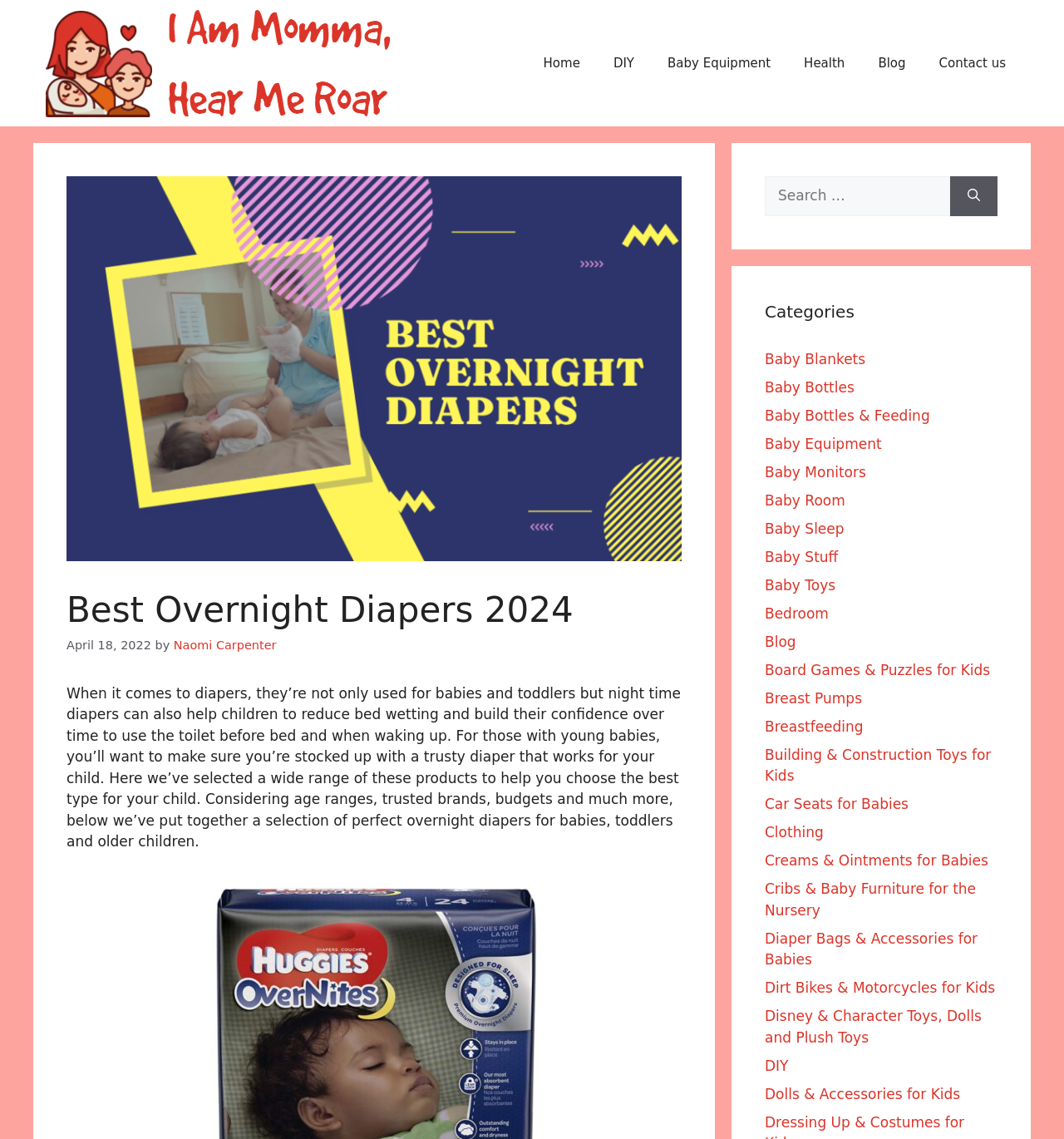Locate the bounding box coordinates of the area you need to click to fulfill this instruction: 'Read the blog post'. The coordinates must be in the form of four float numbers ranging from 0 to 1: [left, top, right, bottom].

[0.81, 0.034, 0.867, 0.077]